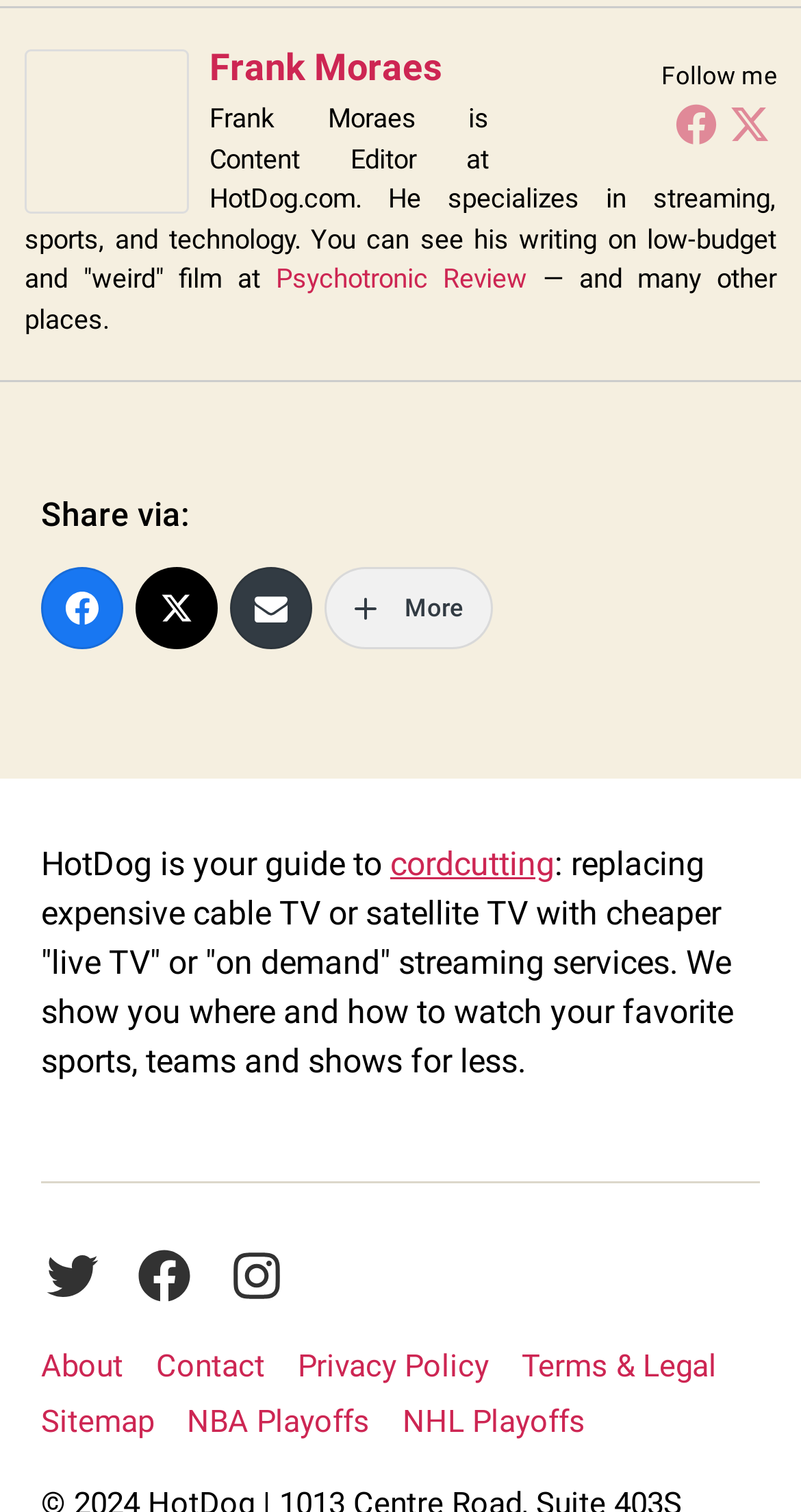Pinpoint the bounding box coordinates of the clickable area needed to execute the instruction: "Follow Frank Moraes". The coordinates should be specified as four float numbers between 0 and 1, i.e., [left, top, right, bottom].

[0.826, 0.041, 0.969, 0.06]